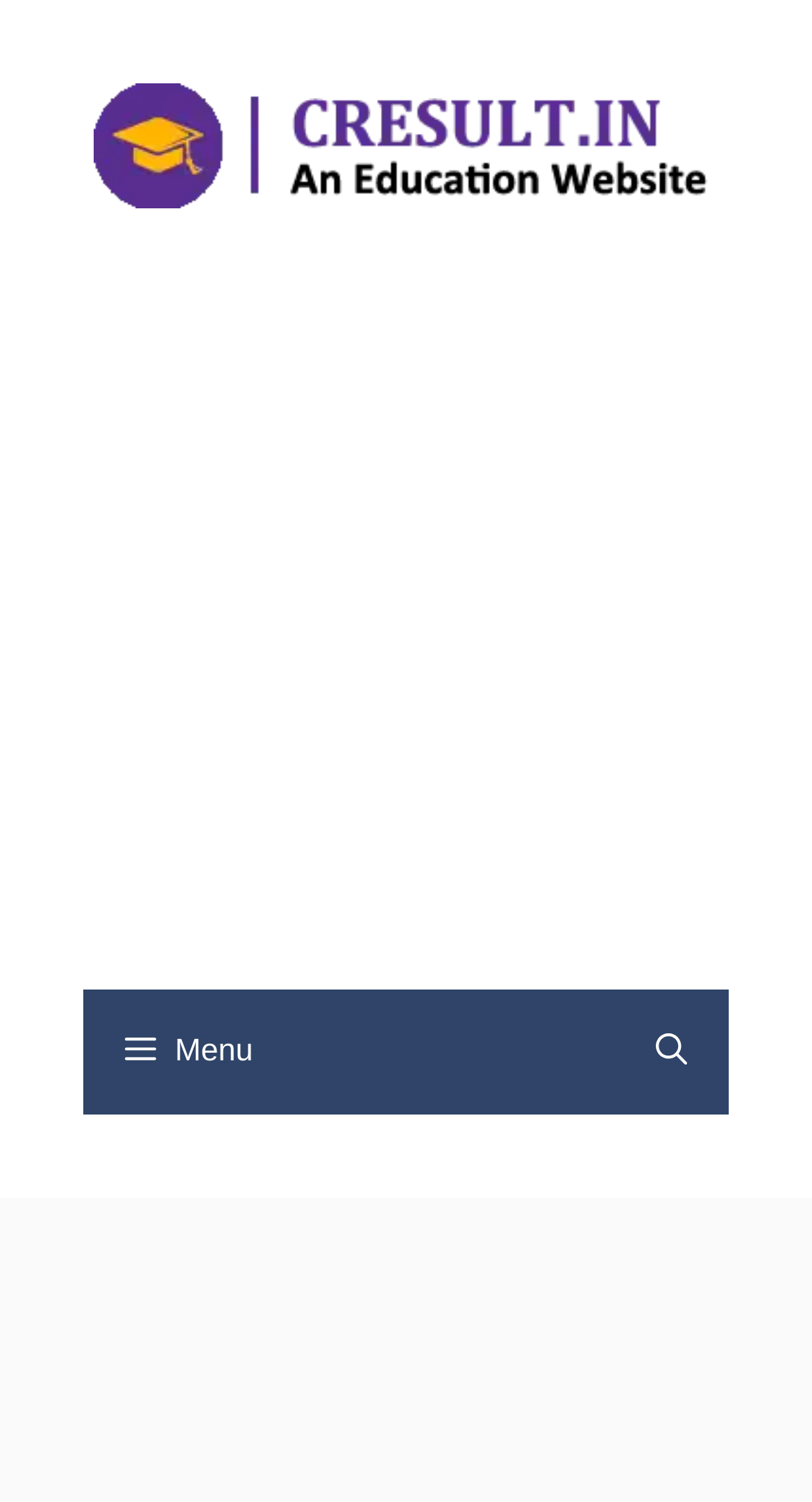What type of exams does BSSC conduct?
Please answer the question with a detailed response using the information from the screenshot.

Based on the meta description, it is mentioned that BSSC is the governing body in Bihar for recruitment exams, and it conducts state level recruitment exams.